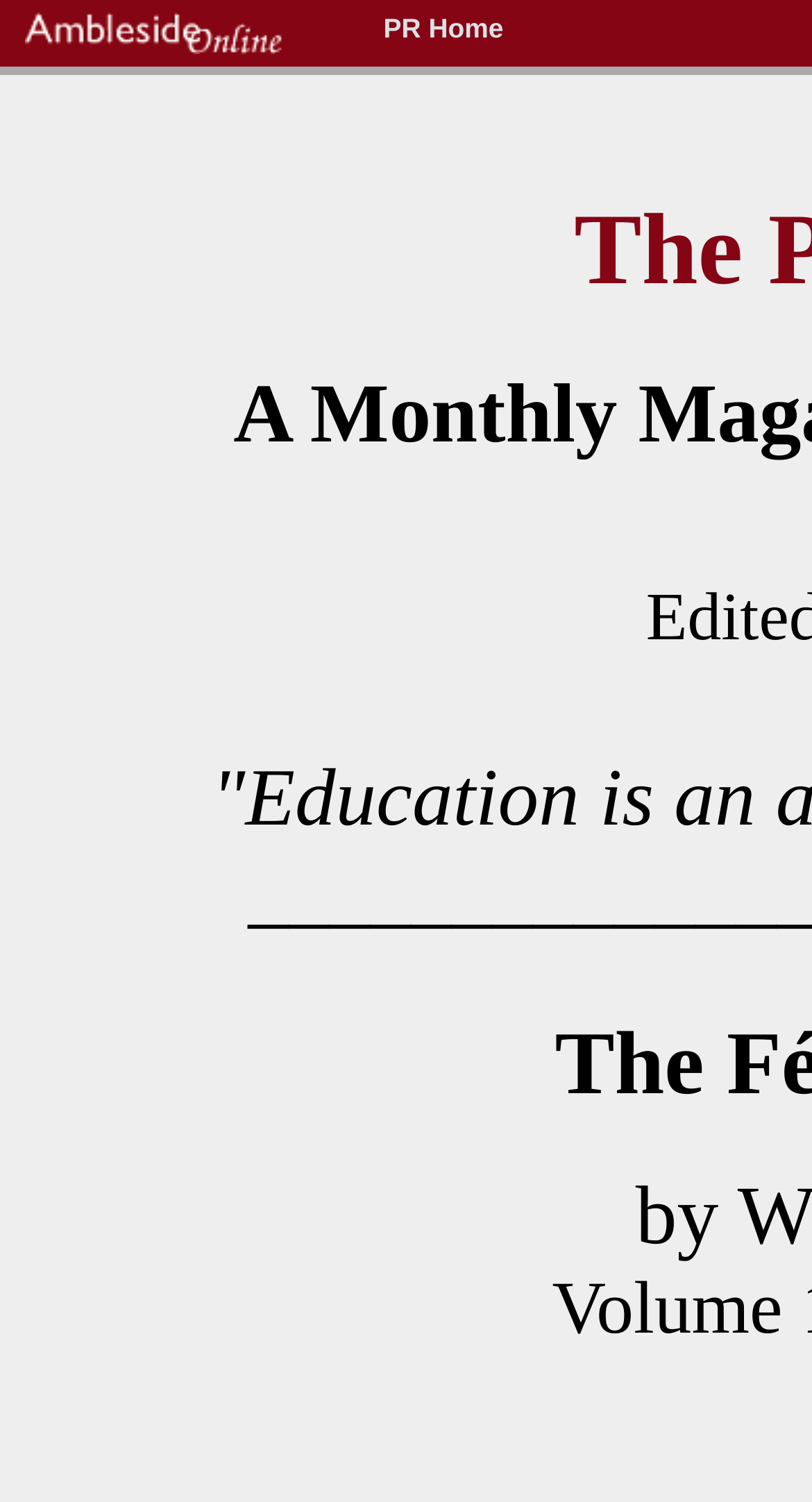What is the principal heading displayed on the webpage?

The Parents' Review